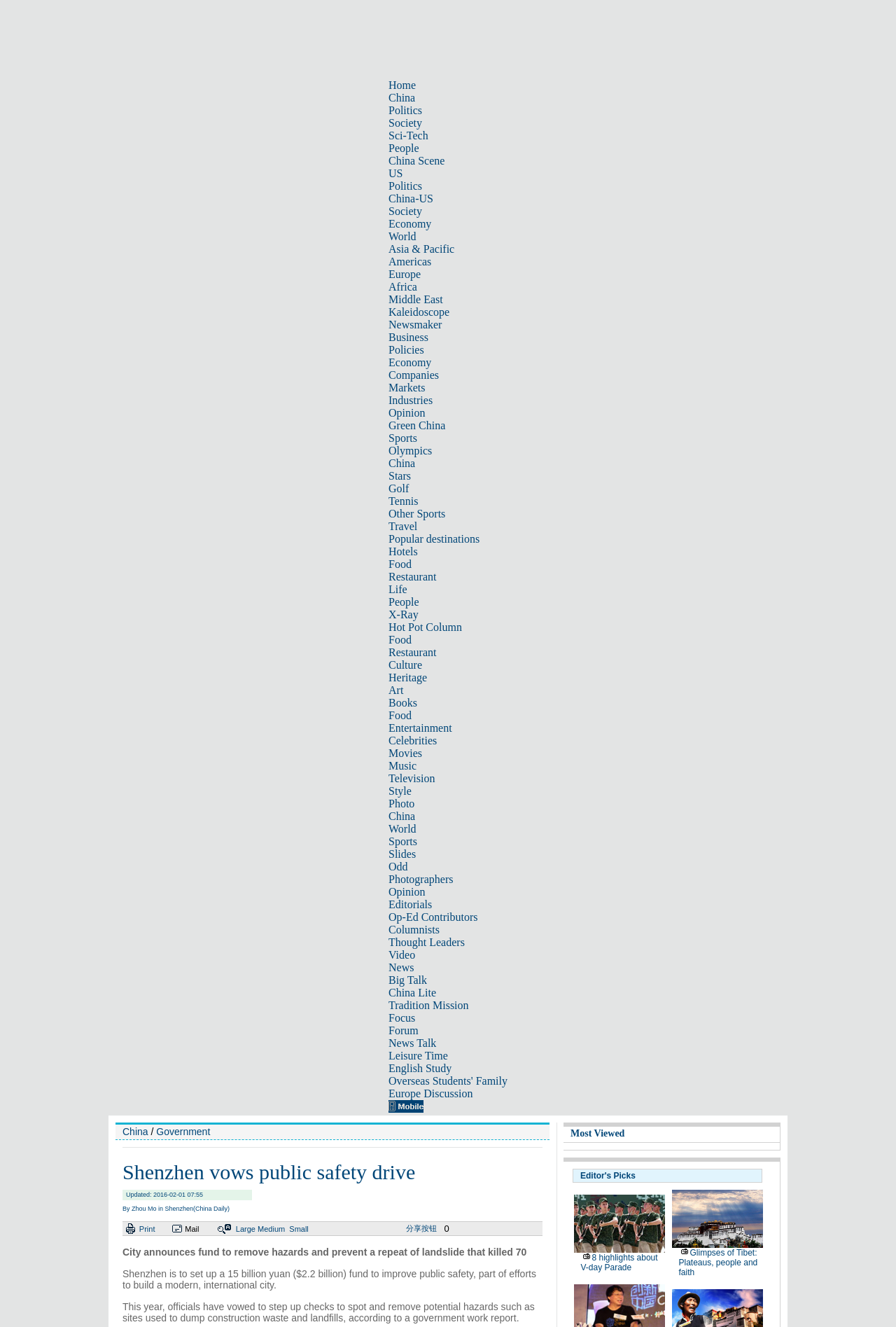Detail the features and information presented on the webpage.

The webpage appears to be a news website, with a focus on China and international news. At the top of the page, there is a navigation menu with multiple categories, including Home, China, Politics, Society, Sci-Tech, and more. This menu spans across the top of the page, with each category separated by a small gap.

Below the navigation menu, there is a large section that takes up most of the page. This section is divided into multiple rows, with each row containing several links to news articles. The links are organized into categories, such as Politics, Economy, World, and Sports, among others. Each link has a brief title, and they are arranged in a horizontal layout, with multiple links per row.

There is also an iframe element at the top of the page, which may contain additional content or advertisements. However, its exact purpose is unclear without further context.

Overall, the webpage has a clean and organized layout, with a focus on providing easy access to a wide range of news articles and categories.